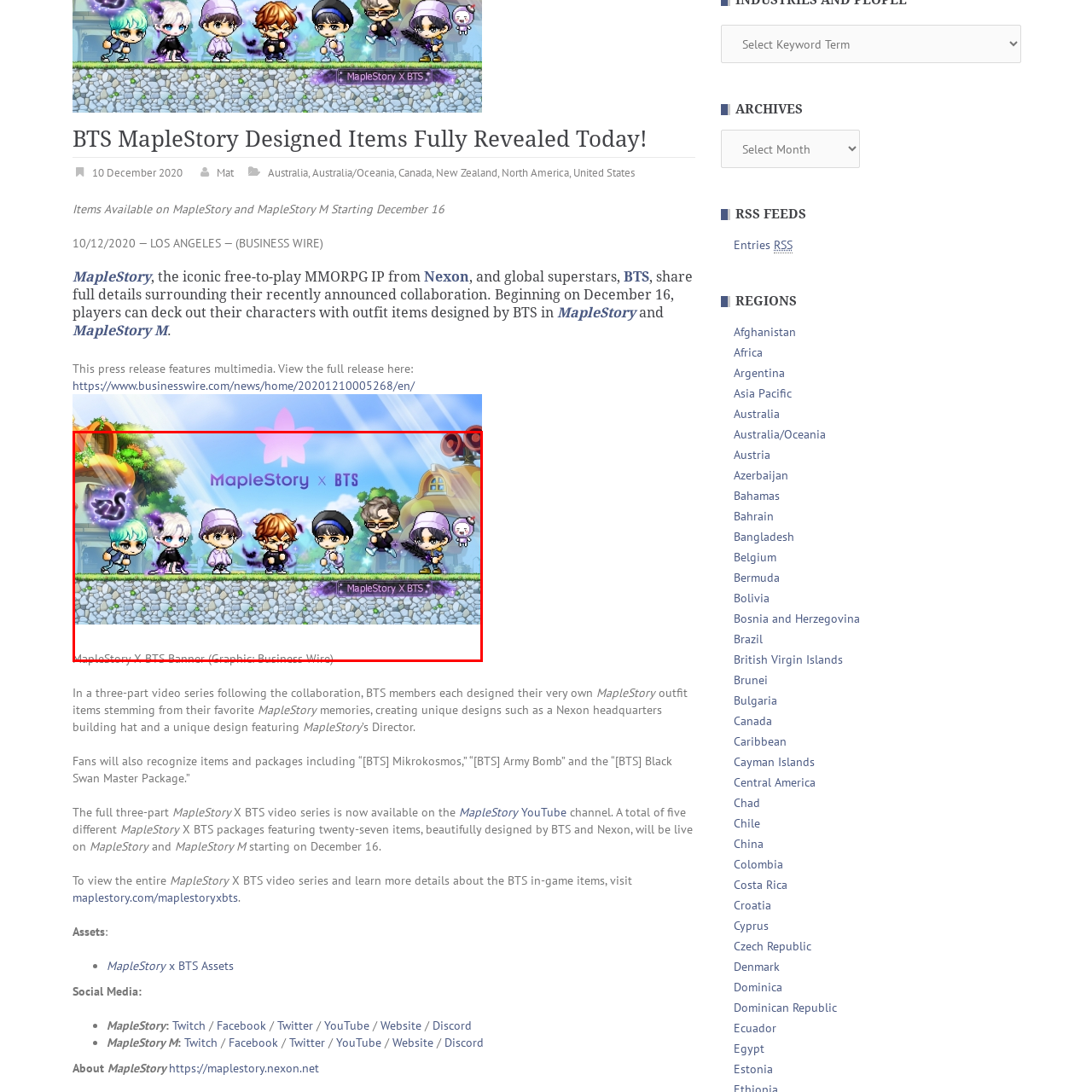Pay attention to the image highlighted by the red border, What is the release date of the exclusive content? Please give a one-word or short phrase answer.

December 16